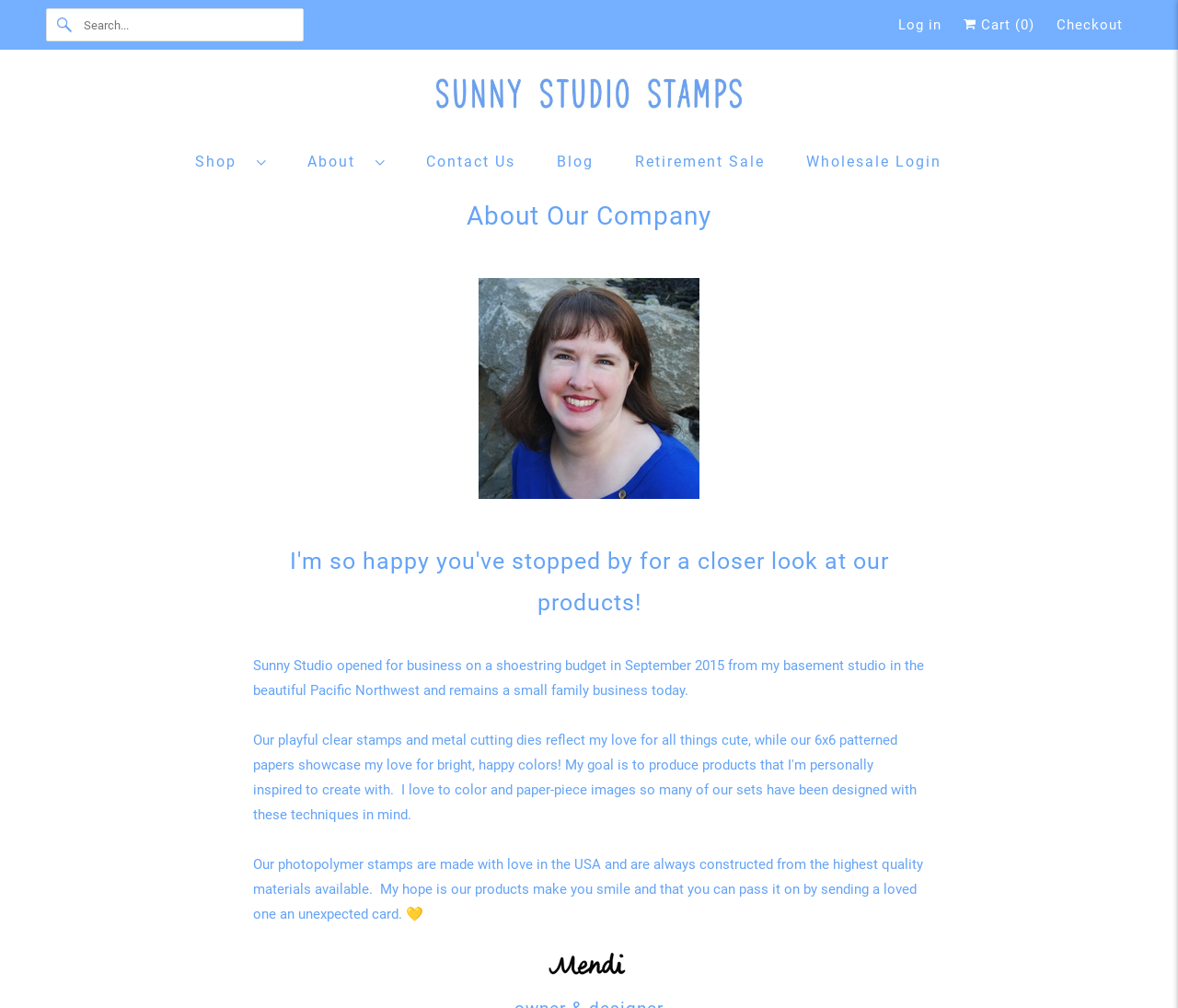Please give a short response to the question using one word or a phrase:
What is the year the company was founded?

2015